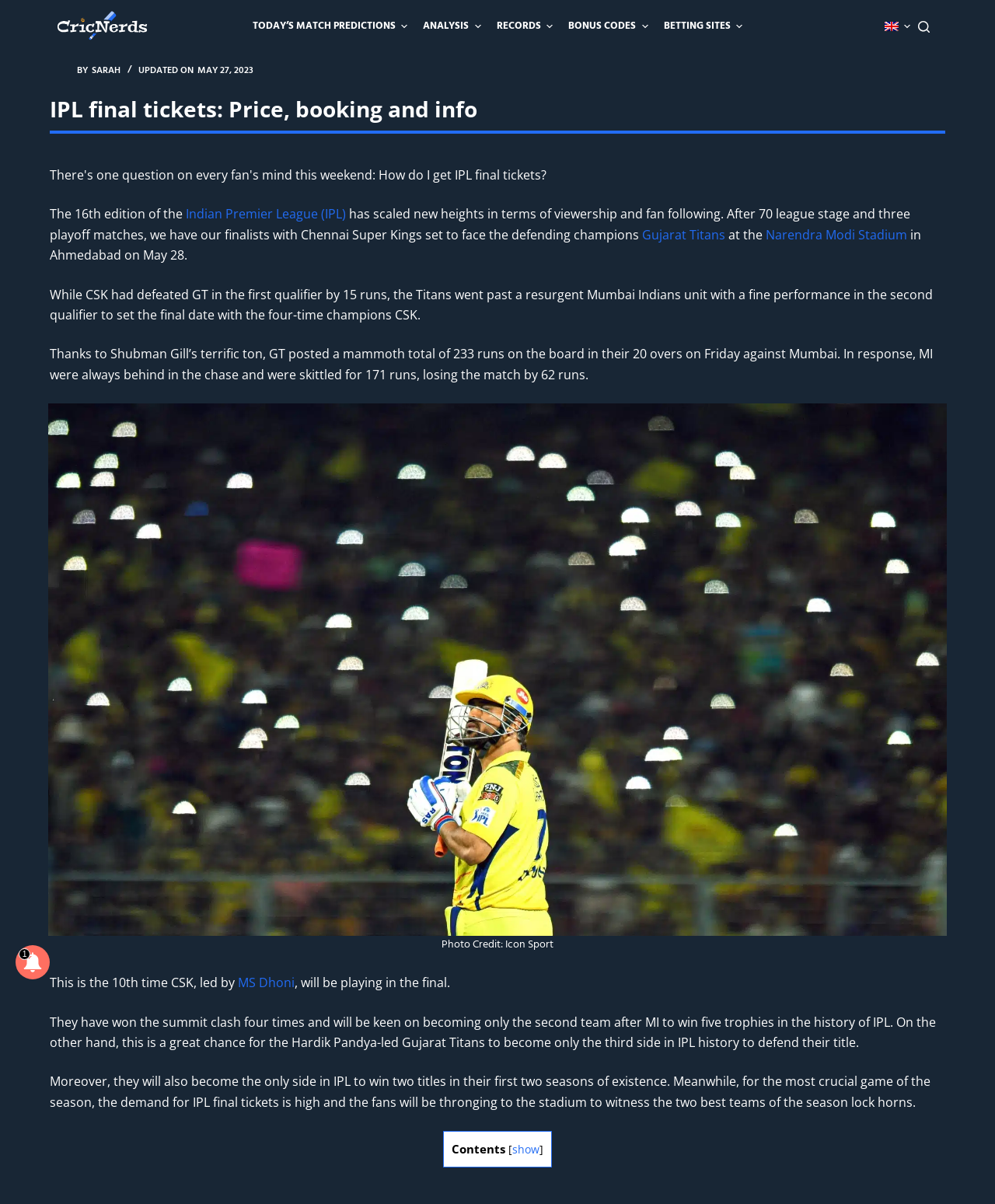Highlight the bounding box of the UI element that corresponds to this description: "Today’s Match Predictions".

[0.246, 0.0, 0.417, 0.044]